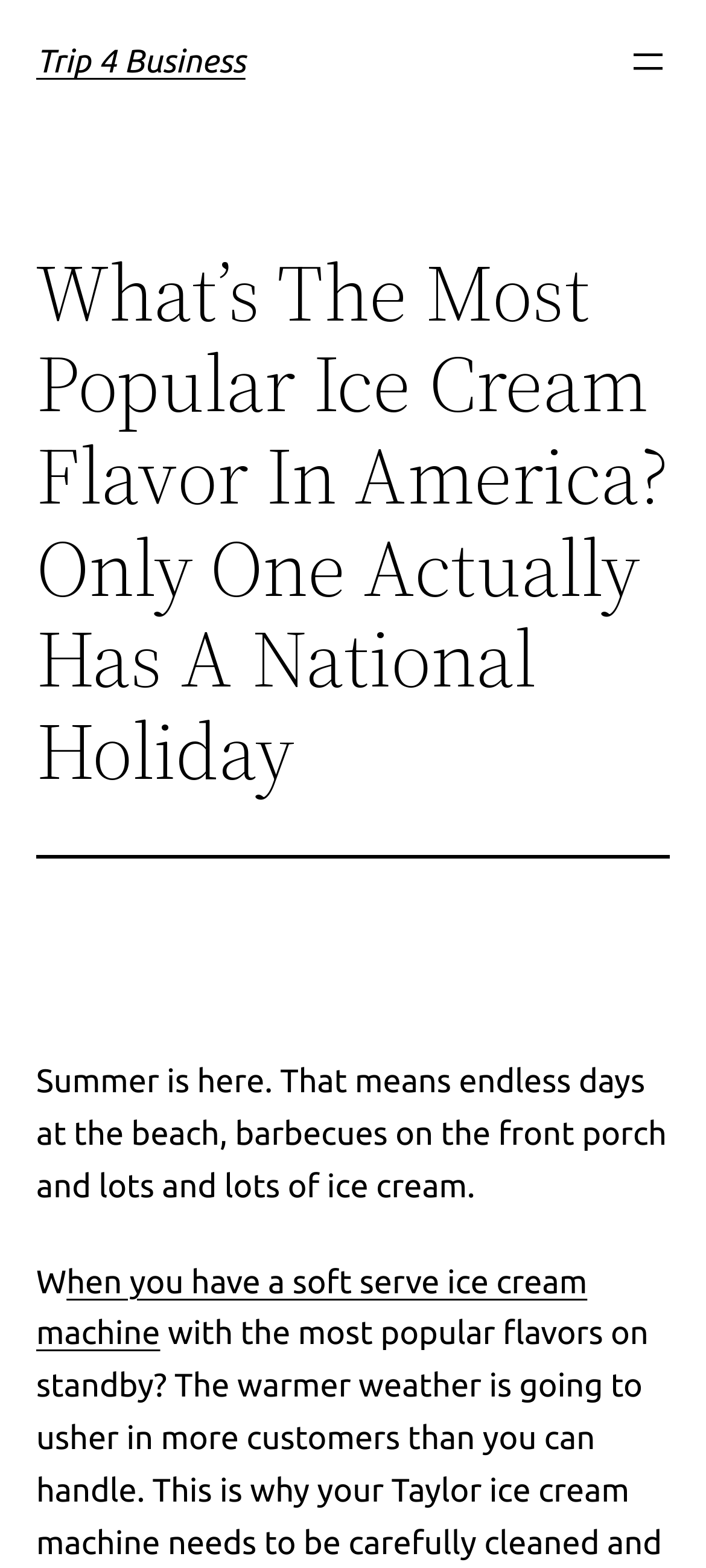Give a concise answer using only one word or phrase for this question:
What is the topic of the article?

Ice cream flavor